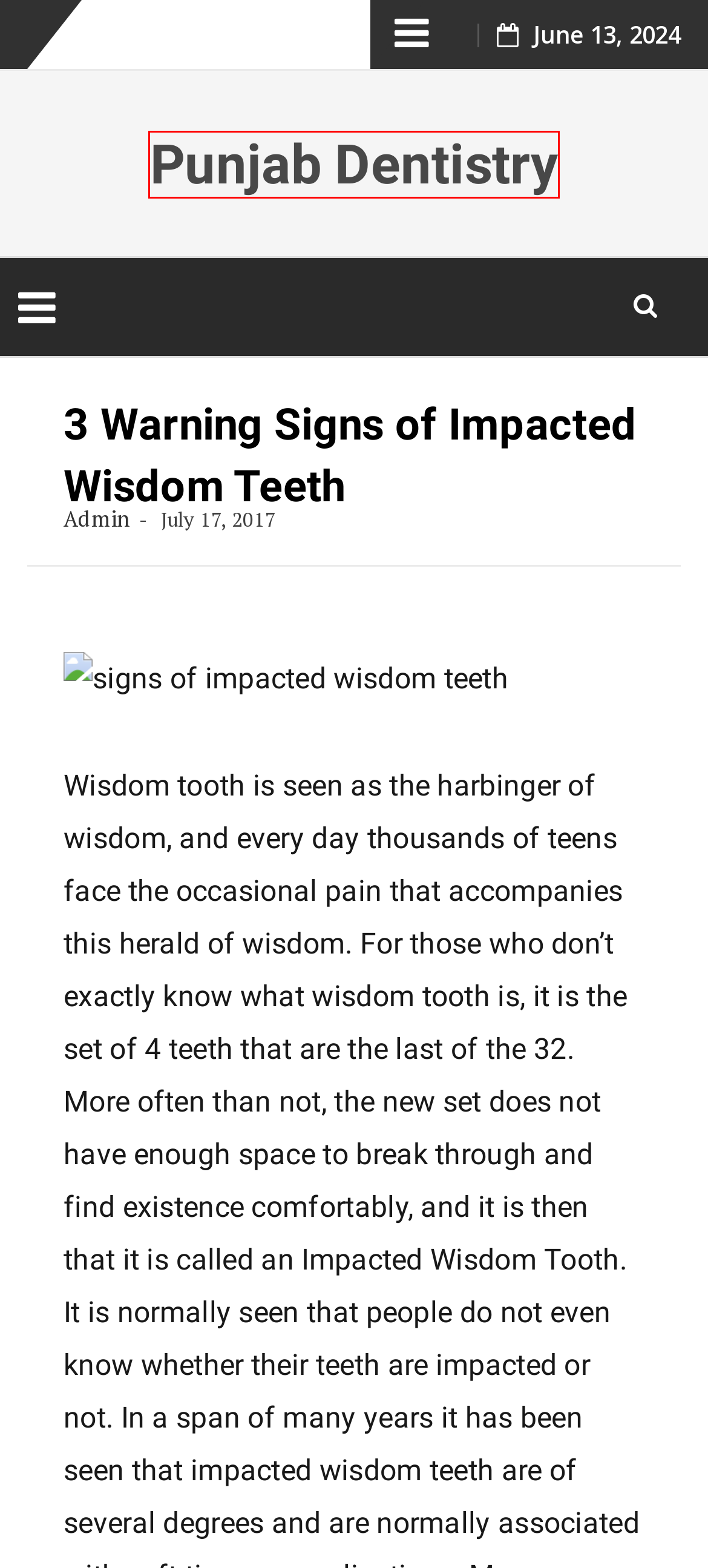You are provided with a screenshot of a webpage that has a red bounding box highlighting a UI element. Choose the most accurate webpage description that matches the new webpage after clicking the highlighted element. Here are your choices:
A. Comments for Punjab Dentistry
B. BfastMag - Fastest Responsive News Magazine WordPress Theme 2018
C. July 2017 – Punjab Dentistry
D. How to Stop and Prevent Bad Breath – Punjab Dentistry
E. Punjab Dentistry
F. What is Root Canal Treatment – Punjab Dentistry
G. Admin – Punjab Dentistry
H. January 2021 – Punjab Dentistry

E